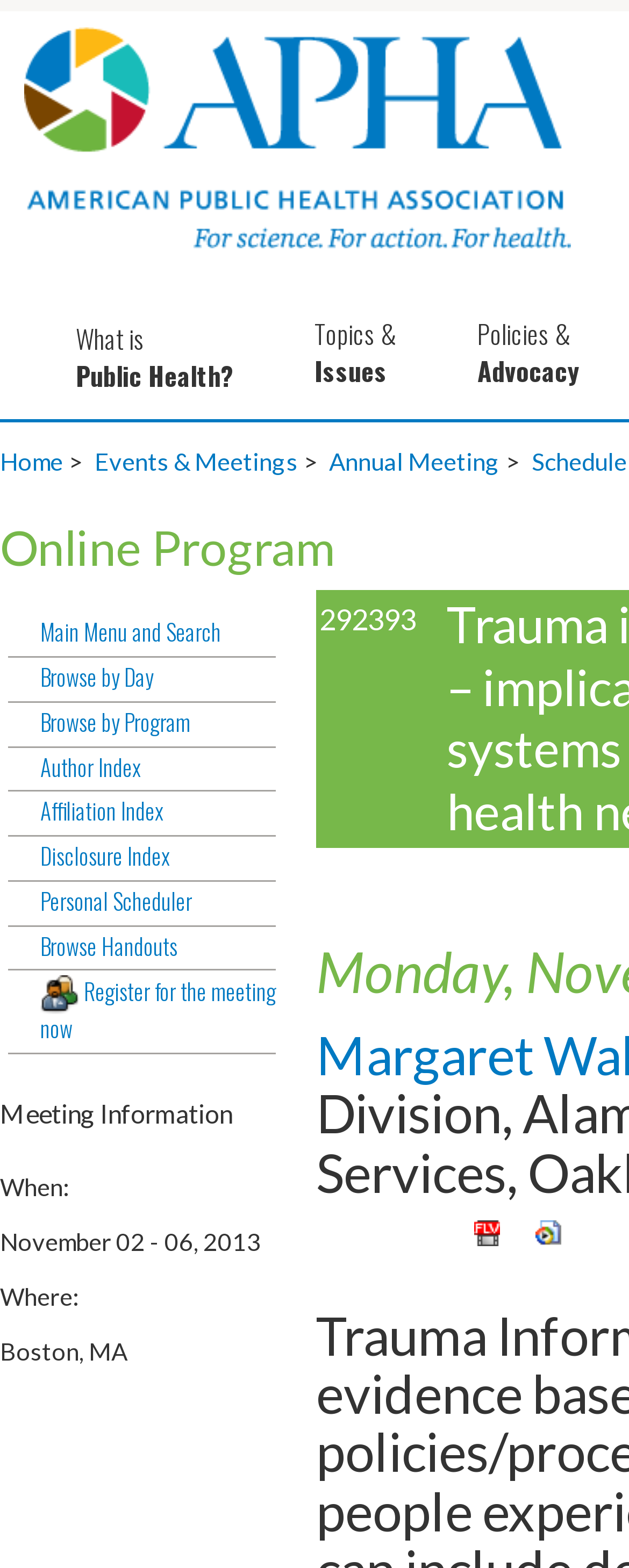What is the location of the meeting?
Refer to the screenshot and answer in one word or phrase.

Boston, MA